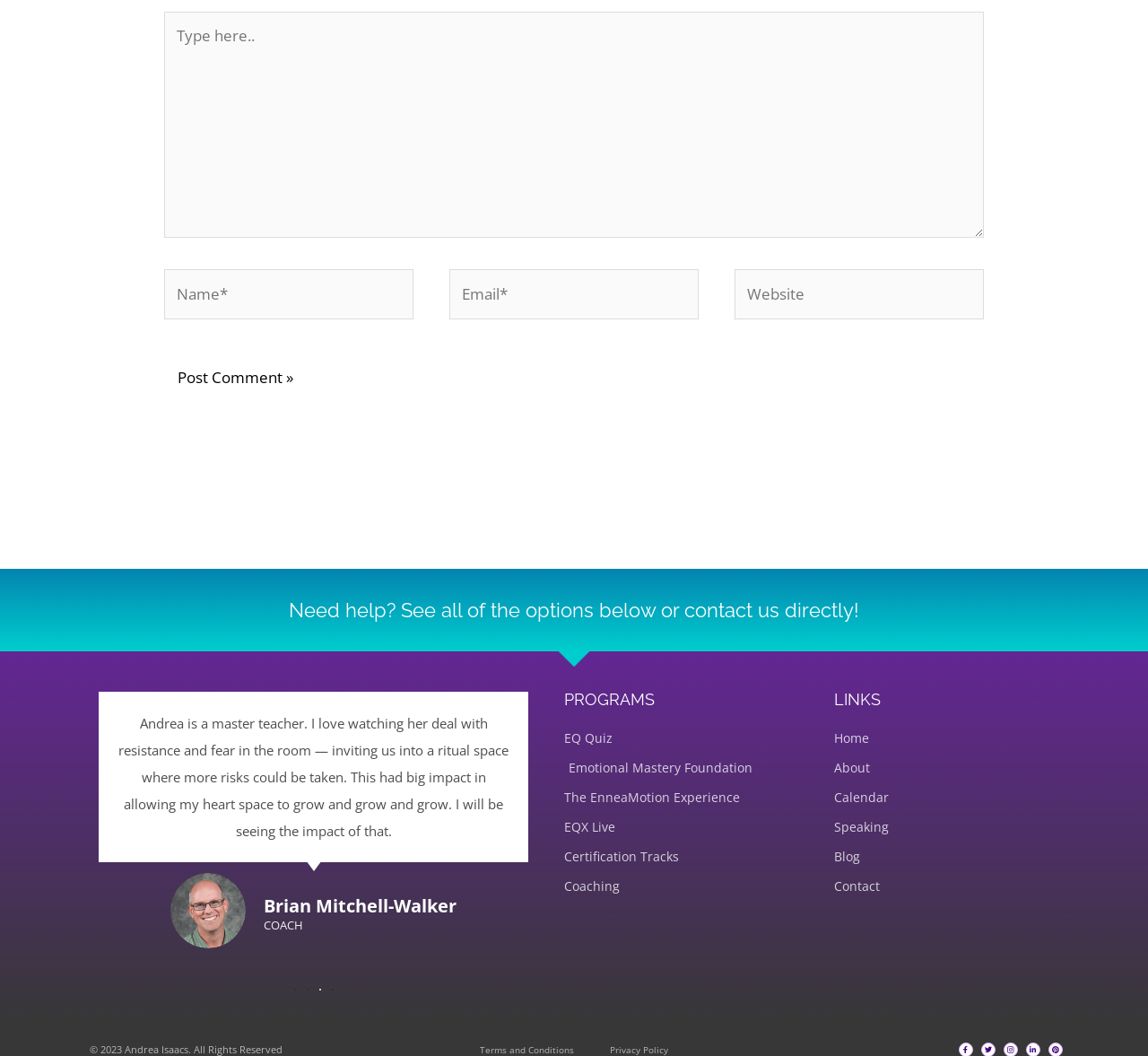Please provide a comprehensive response to the question below by analyzing the image: 
What is the purpose of the textboxes?

The textboxes are used to input information such as name, email, and website. They are required fields, indicated by the asterisk symbol, and are likely used to submit a comment or form.